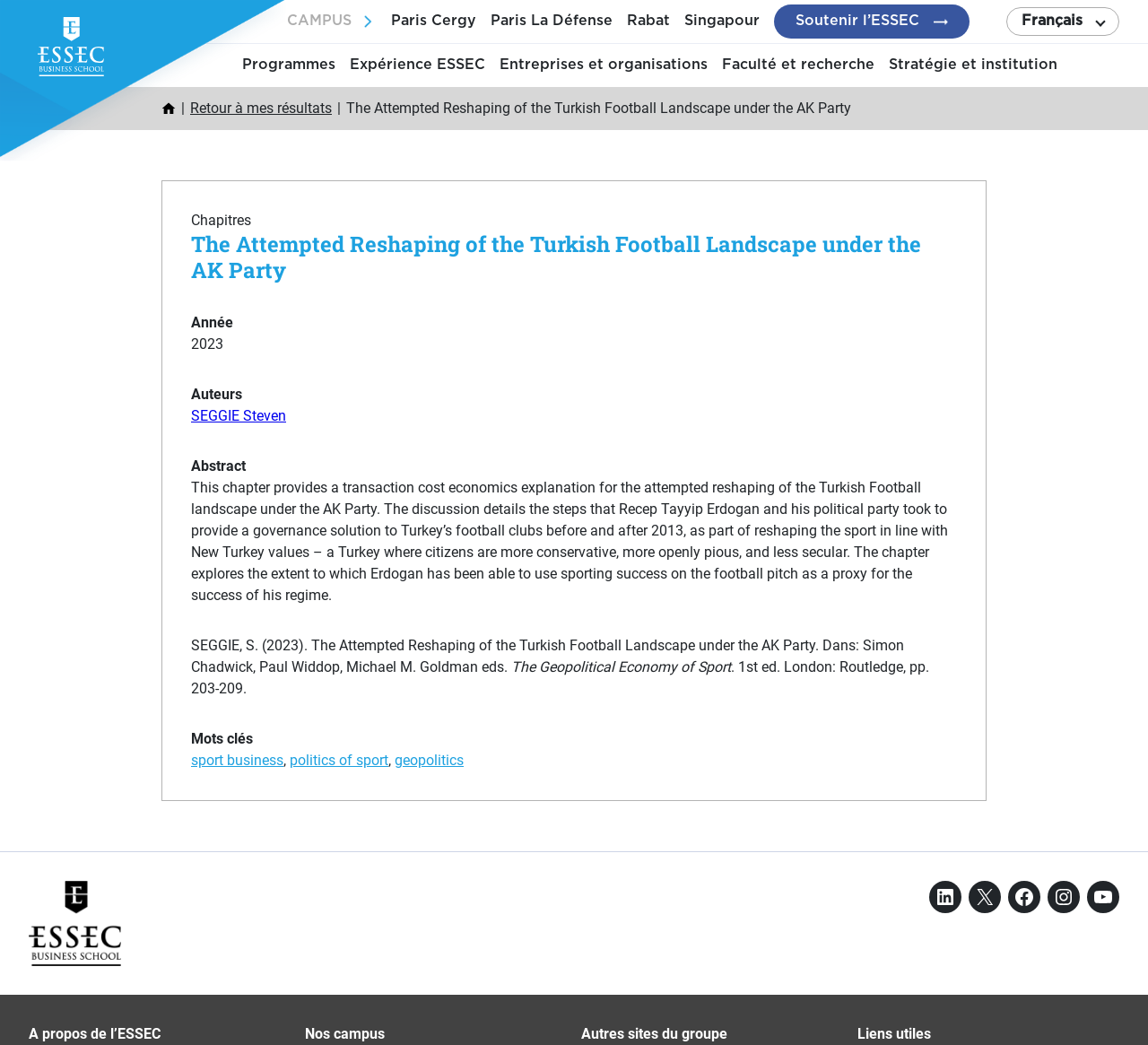Pinpoint the bounding box coordinates of the clickable area needed to execute the instruction: "Go to the 'Gallery' page". The coordinates should be specified as four float numbers between 0 and 1, i.e., [left, top, right, bottom].

None